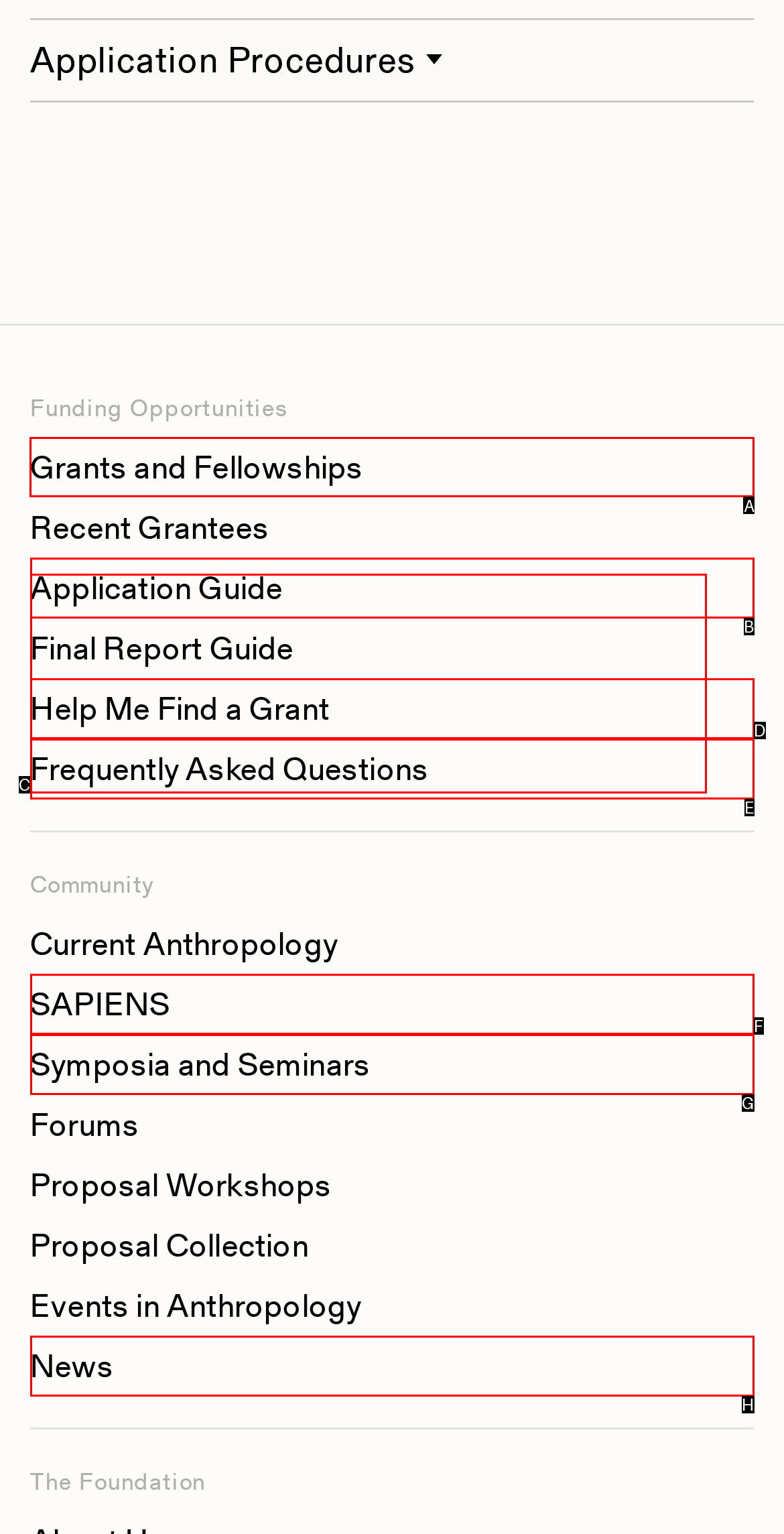Select the correct option from the given choices to perform this task: Go to 'Grants and Fellowships'. Provide the letter of that option.

A